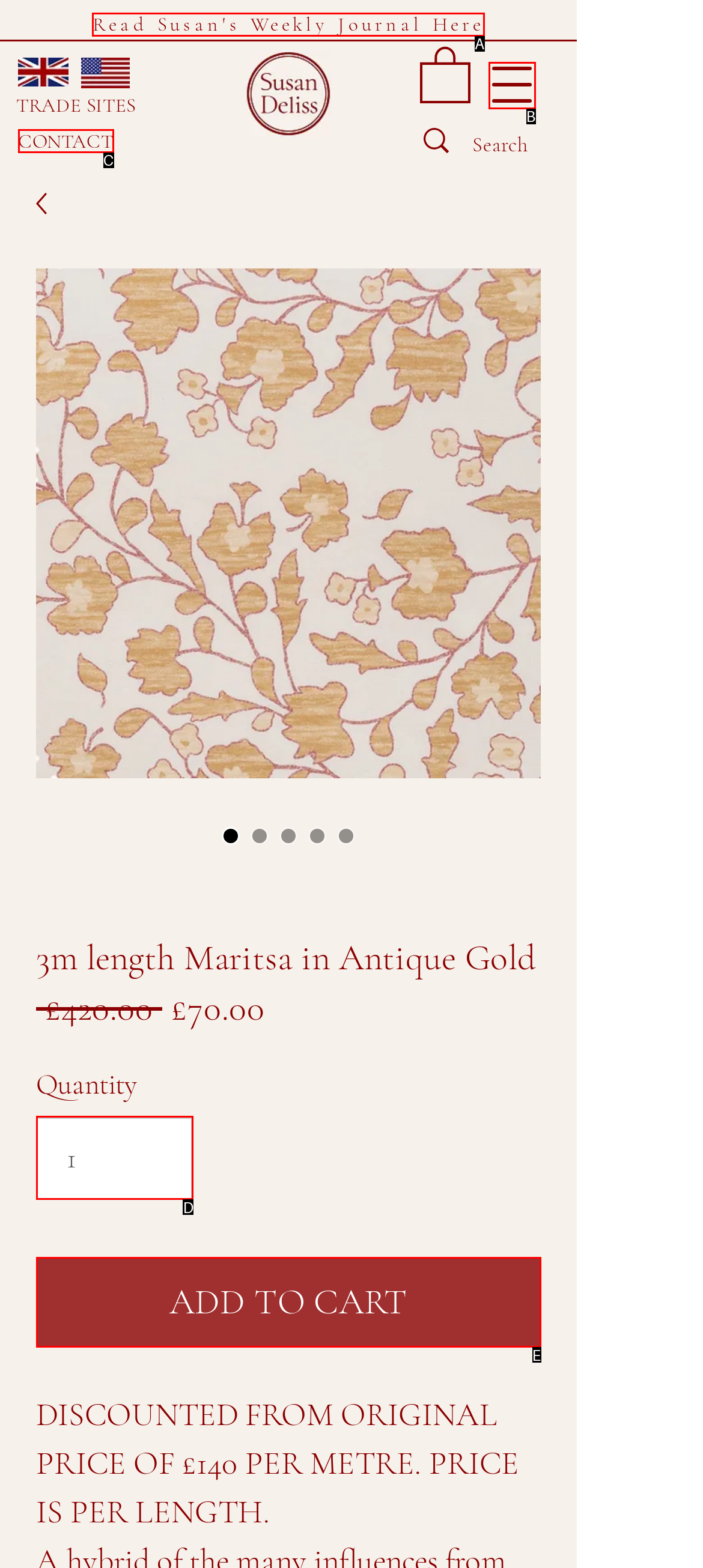Select the letter of the UI element that best matches: CONTACT
Answer with the letter of the correct option directly.

C